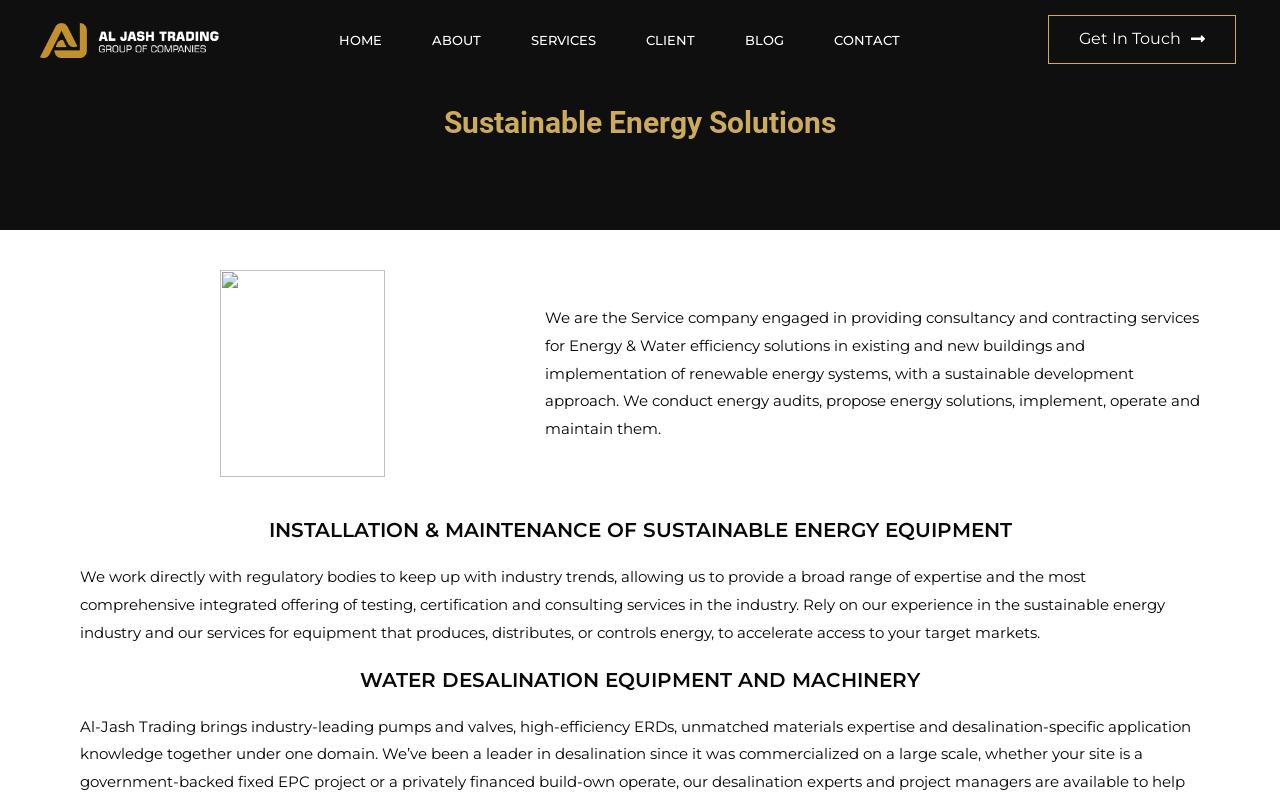Summarize the webpage comprehensively, mentioning all visible components.

The webpage is about Sustainable Energy Solutions provided by Al jash trading. At the top, there are seven navigation links: HOME, ABOUT, SERVICES, CLIENT, BLOG, CONTACT, and Get In Touch, aligned horizontally from left to right. 

Below the navigation links, there is a heading "Sustainable Energy Solutions" followed by a paragraph describing the company's services, including consultancy, contracting, energy audits, and implementation of renewable energy systems. 

Further down, there are three sections, each with a heading. The first section is about the installation and maintenance of sustainable energy equipment. The second section describes the company's expertise in the sustainable energy industry, including testing, certification, and consulting services. The third section is about water desalination equipment and machinery.